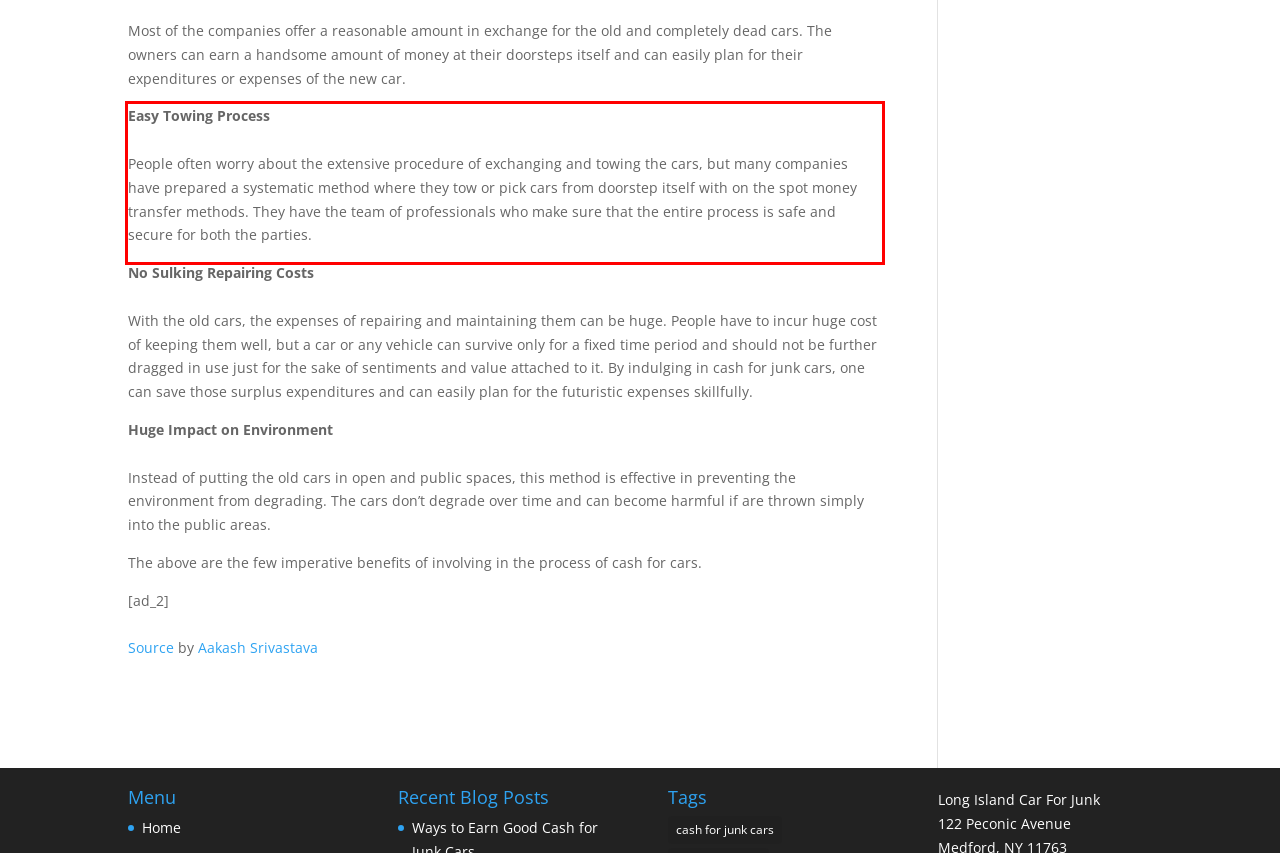Examine the screenshot of the webpage, locate the red bounding box, and perform OCR to extract the text contained within it.

Easy Towing Process People often worry about the extensive procedure of exchanging and towing the cars, but many companies have prepared a systematic method where they tow or pick cars from doorstep itself with on the spot money transfer methods. They have the team of professionals who make sure that the entire process is safe and secure for both the parties.